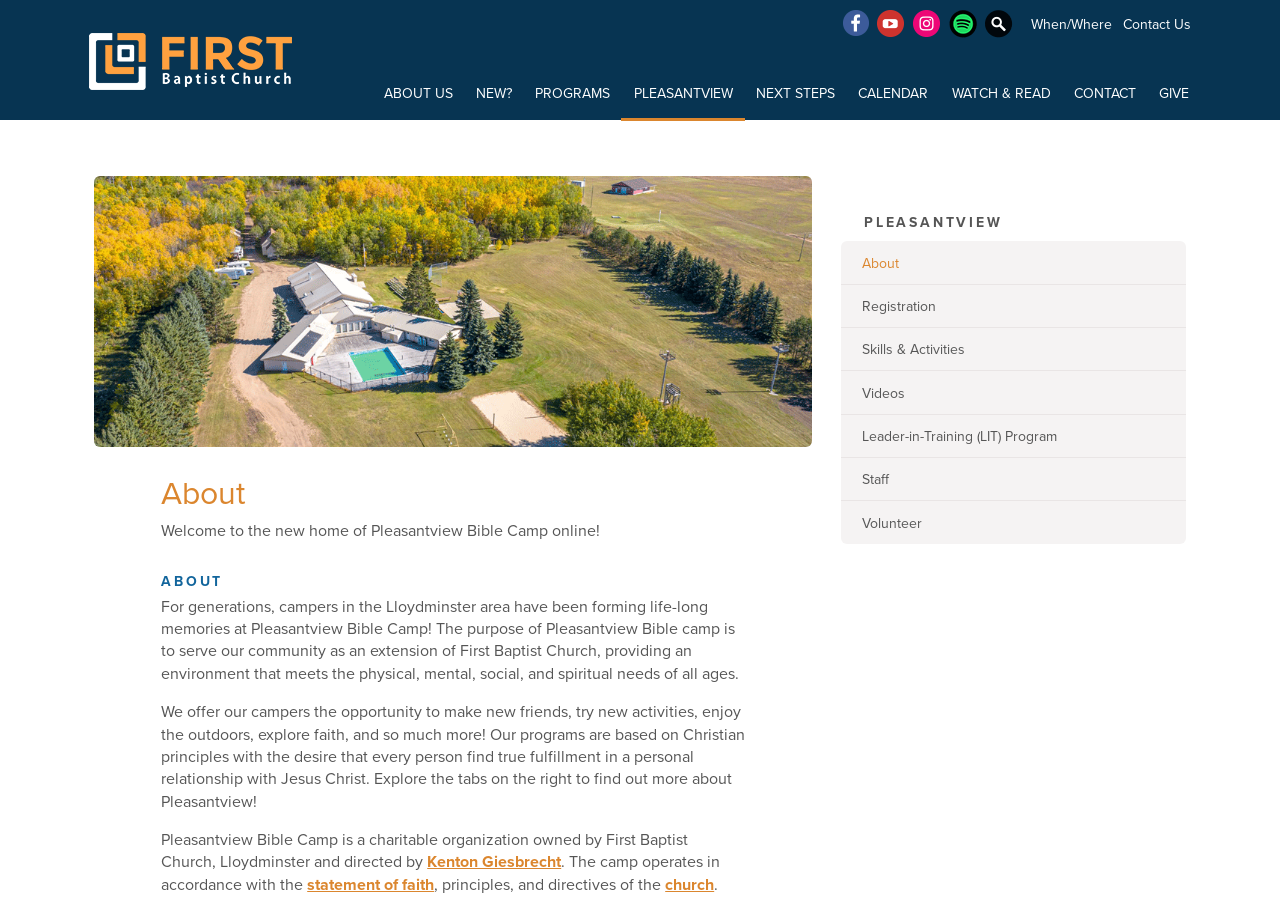Could you locate the bounding box coordinates for the section that should be clicked to accomplish this task: "Watch videos about Pleasantview Bible Camp".

[0.657, 0.411, 0.927, 0.459]